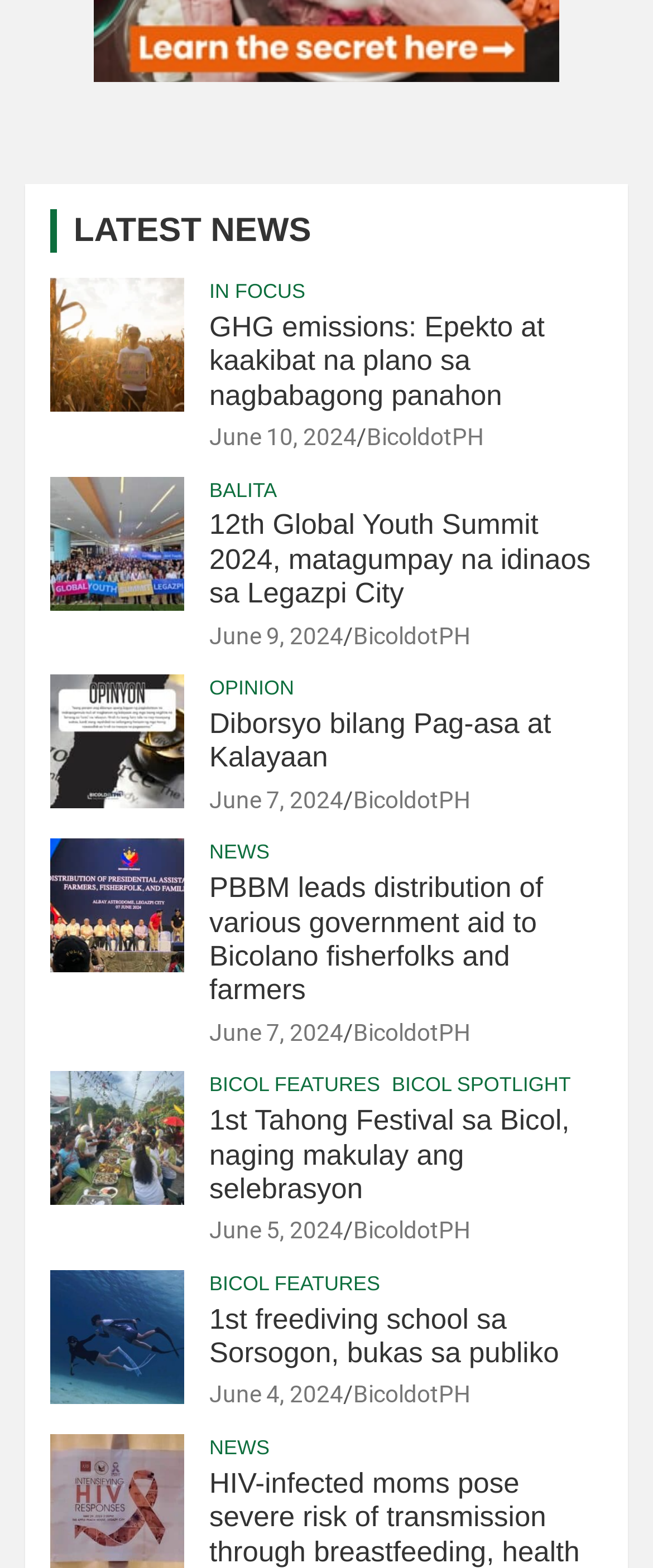Please determine the bounding box coordinates of the section I need to click to accomplish this instruction: "Read GHG emissions: Epekto at kaakibat na plano sa nagbabagong panahon".

[0.321, 0.198, 0.834, 0.262]